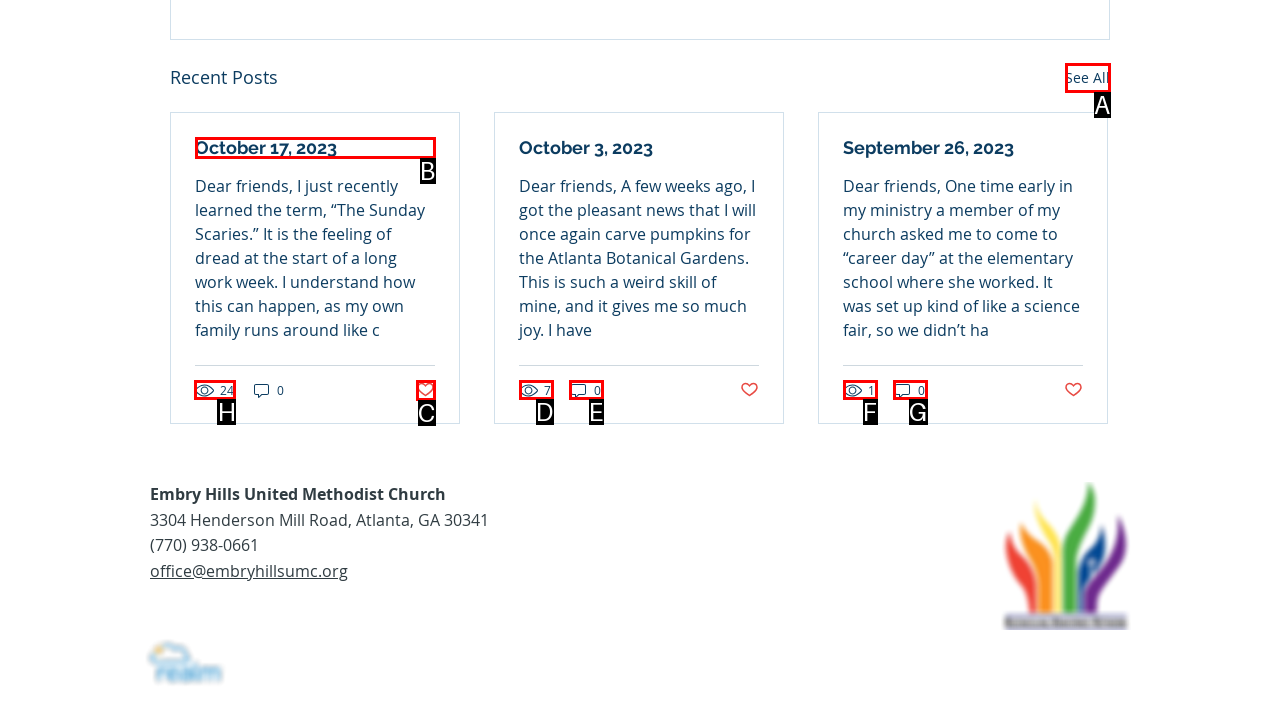Point out the correct UI element to click to carry out this instruction: View the post with 24 views
Answer with the letter of the chosen option from the provided choices directly.

H